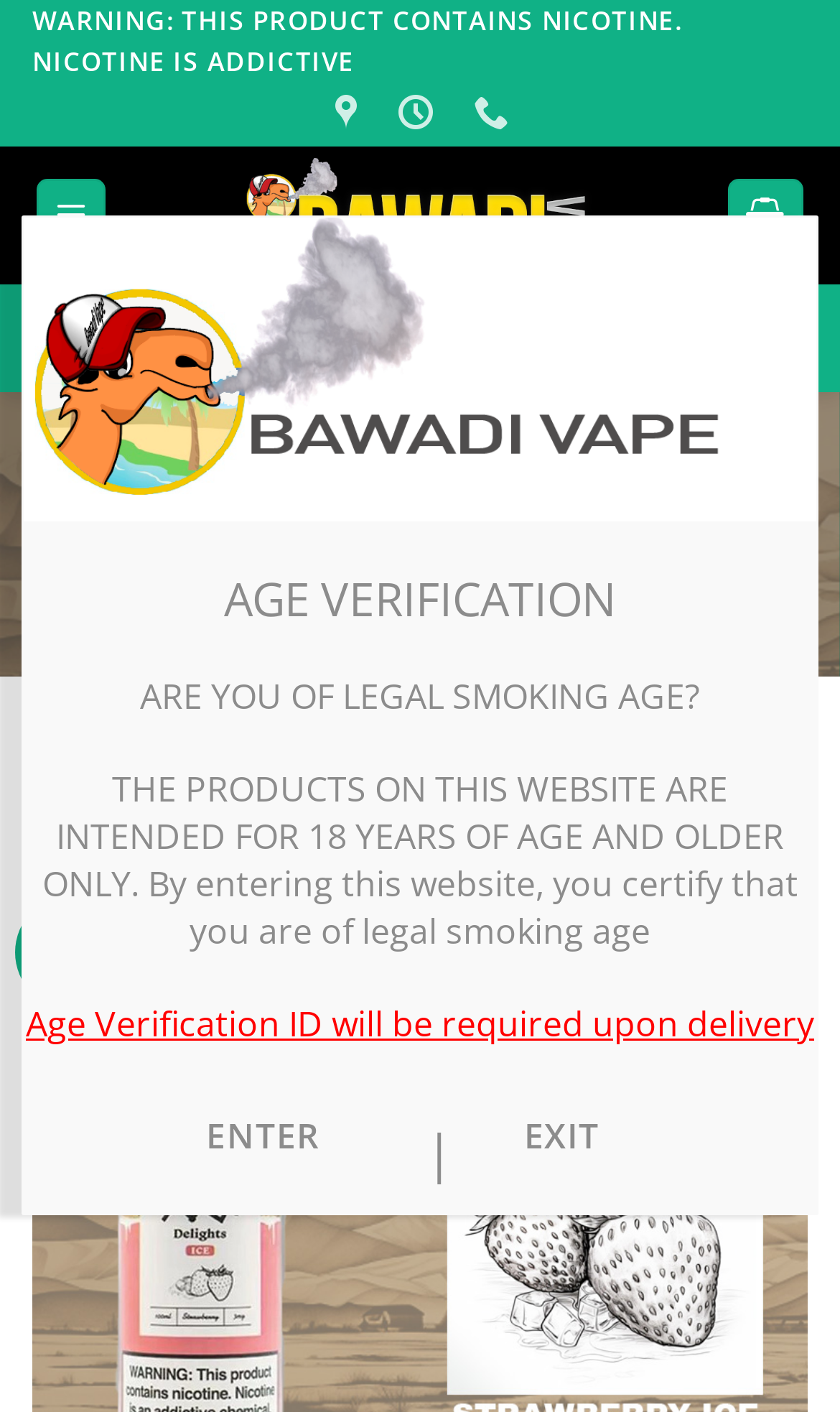Give a detailed account of the webpage, highlighting key information.

This webpage is about YOGI DELIGHTS E-LIQUID – STRAWBERRY ICE 100ML, a refreshing vape product with a combination of sweet and sour flavors. At the top, there is a warning message stating that the product contains nicotine and is addictive. Below the warning, there are several links and icons, including a link to the website's main page, a clock icon showing the business hours, and a shopping cart icon.

On the left side, there is a menu link that expands to show more options. Above the menu link, there is a search bar with a combobox and a submit button. The search bar is accompanied by a text label that says "Search for:".

Below the search bar, there are several links to different sections of the website, including "Bawadi vape Dubai", "Shop", and "Eliquid Ejuice Vape Dubai UAE". There are also two icons, one for filtering and another for sorting.

In the main content area, there is a table with a "Sale!" label on top. Below the table, there are buttons for adding the product to a wishlist and a link to add the product to the wishlist. The product name, YOGI DELIGHTS E-LIQUID – STRAWBERRY ICE 100ML, is also displayed prominently.

At the bottom of the page, there is an age verification section with a logo and a message stating that the products on the website are intended for 18 years of age and older only. There are two buttons, "Enter" and "Exit", to proceed or exit the age verification process.